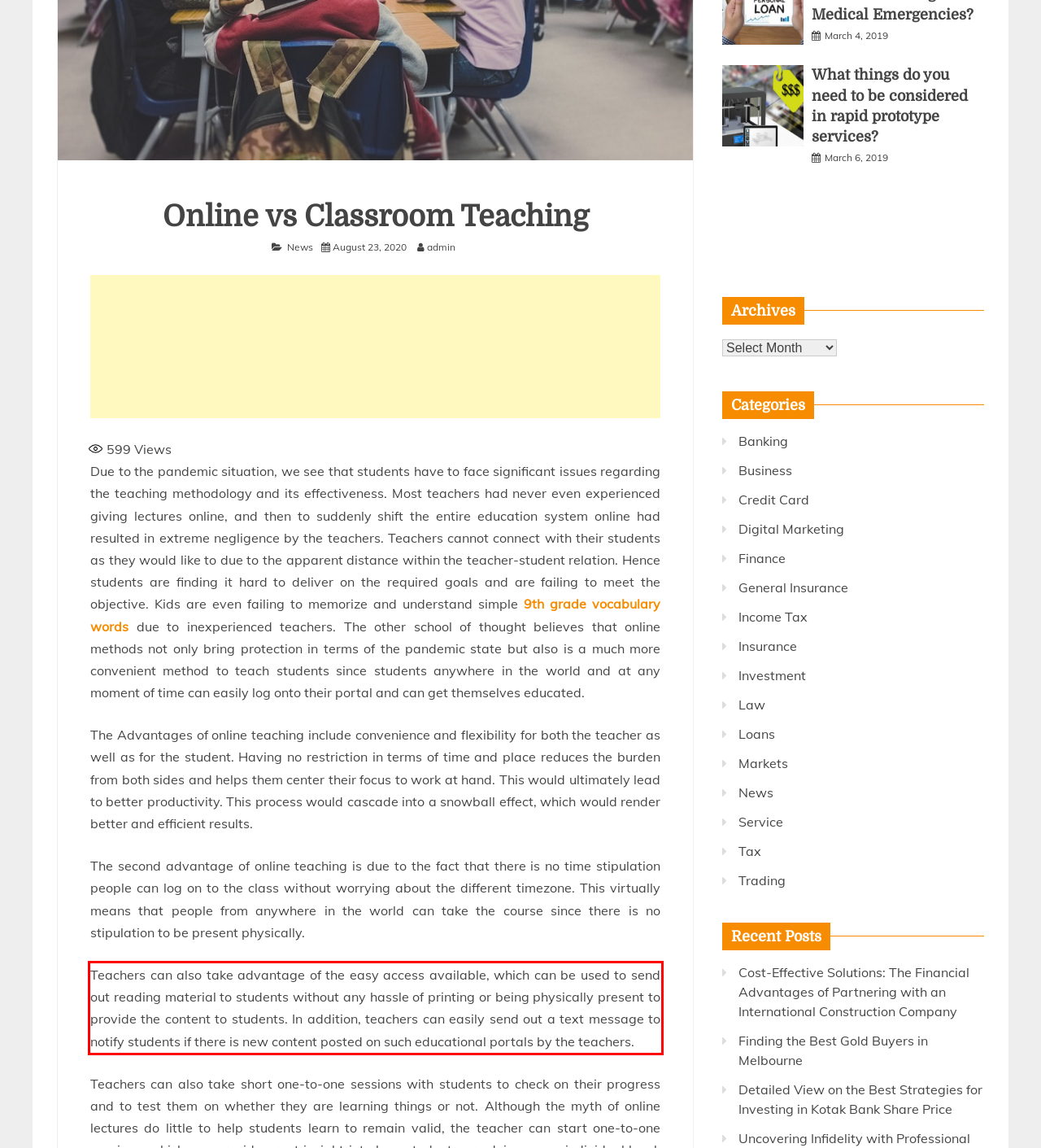Given a webpage screenshot, locate the red bounding box and extract the text content found inside it.

Teachers can also take advantage of the easy access available, which can be used to send out reading material to students without any hassle of printing or being physically present to provide the content to students. In addition, teachers can easily send out a text message to notify students if there is new content posted on such educational portals by the teachers.